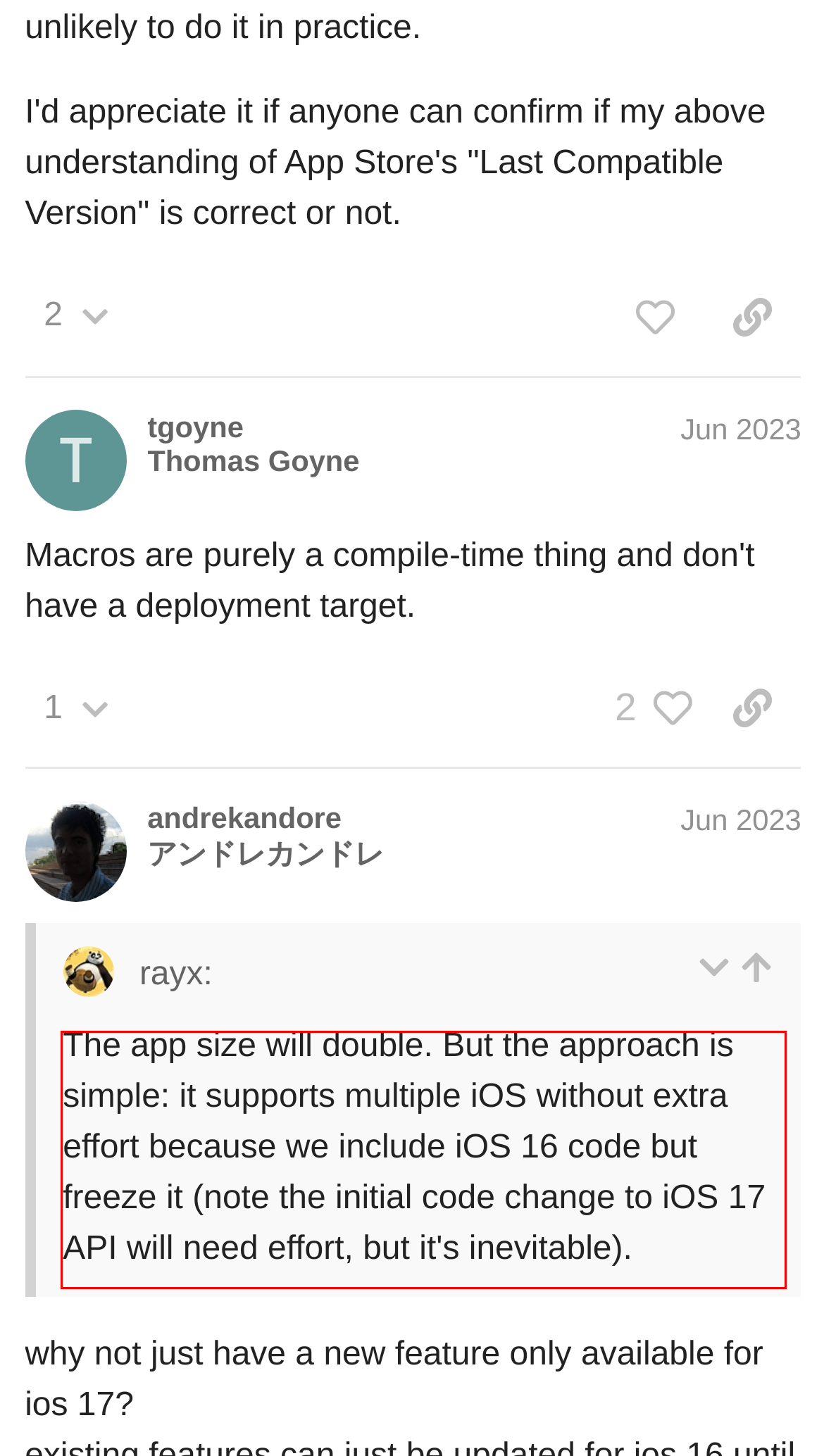Within the screenshot of a webpage, identify the red bounding box and perform OCR to capture the text content it contains.

The app size will double. But the approach is simple: it supports multiple iOS without extra effort because we include iOS 16 code but freeze it (note the initial code change to iOS 17 API will need effort, but it's inevitable).